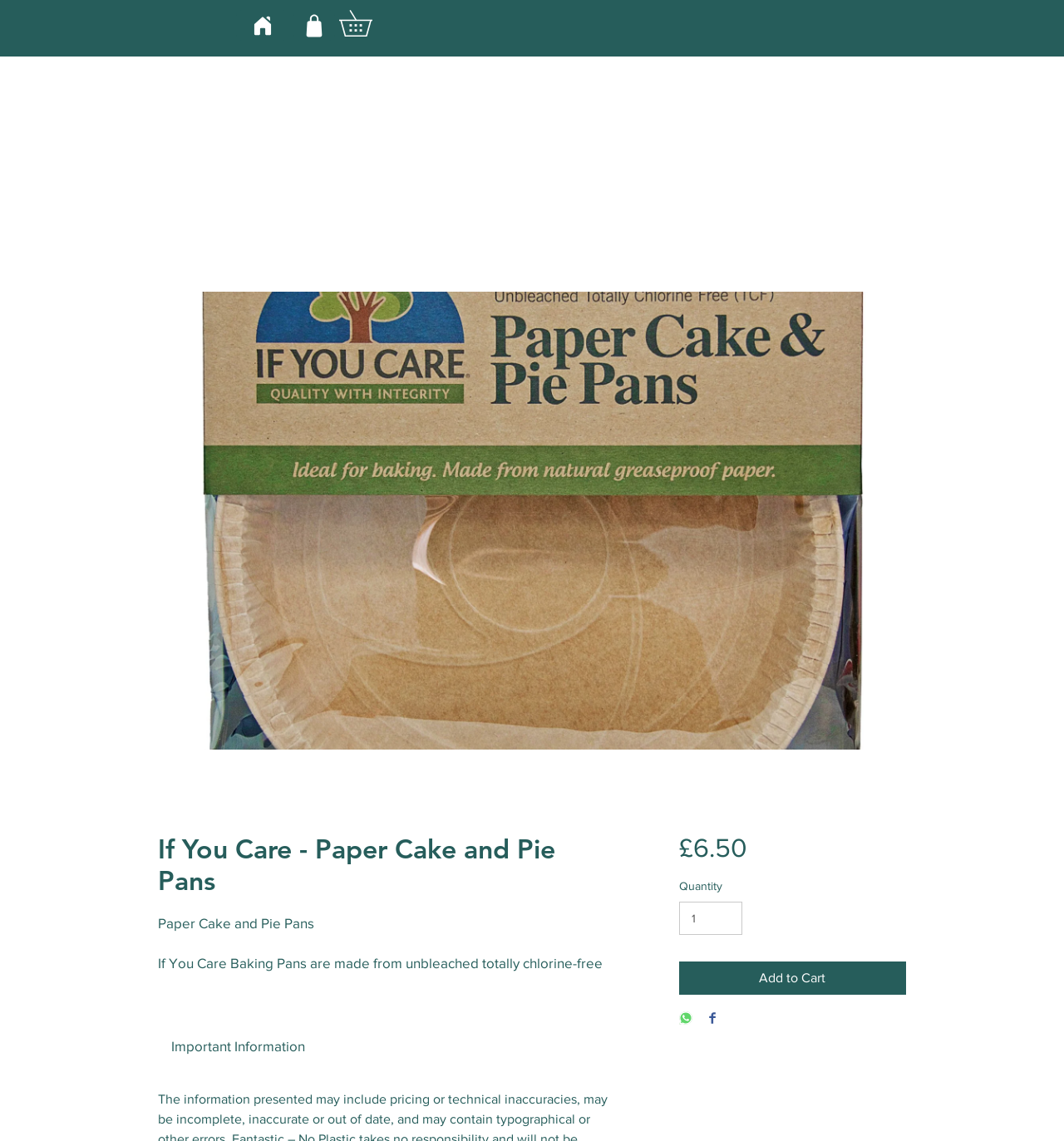Using the description: "Important Information", identify the bounding box of the corresponding UI element in the screenshot.

[0.15, 0.898, 0.298, 0.936]